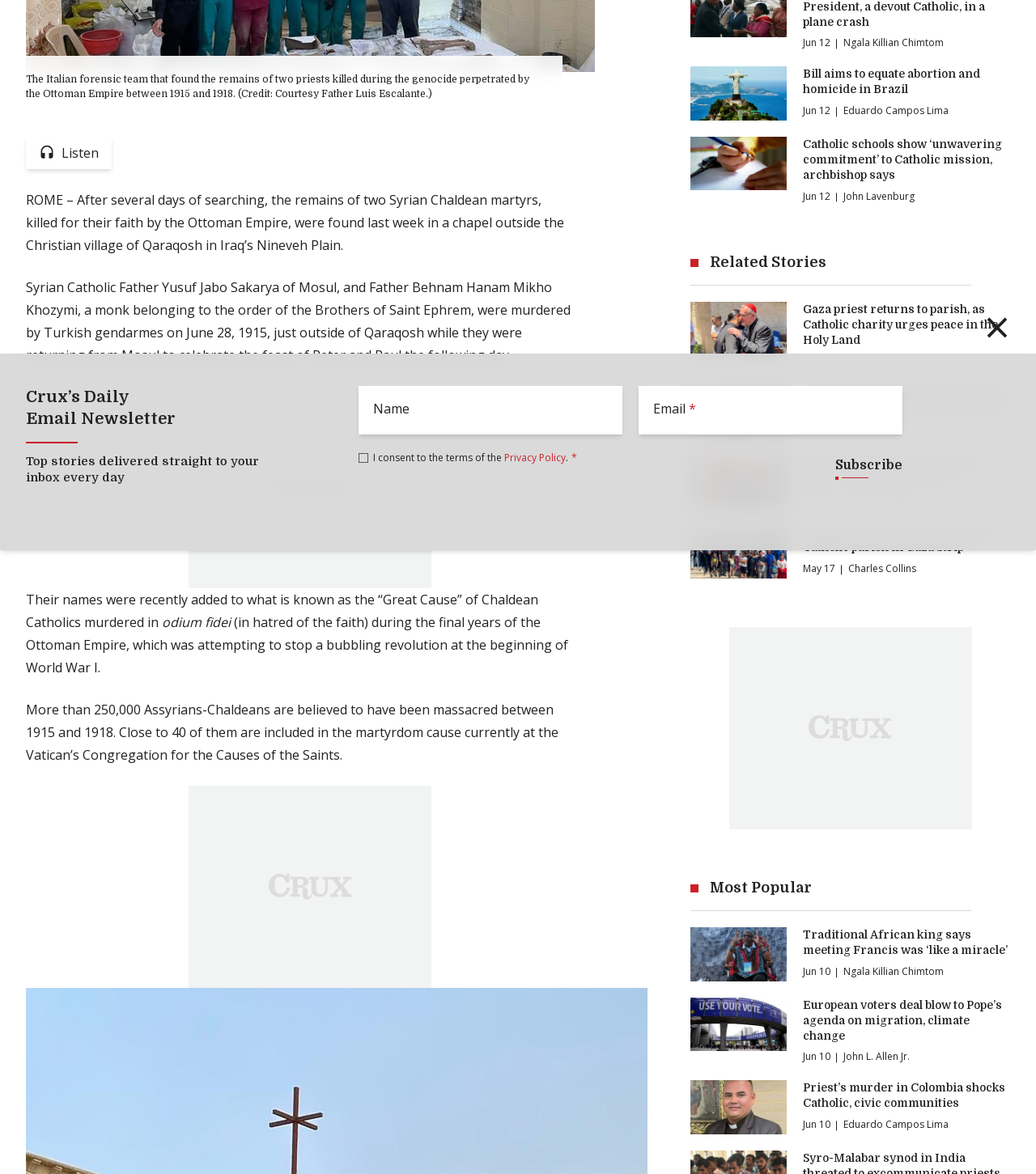Using the description "Eduardo Campos Lima", predict the bounding box of the relevant HTML element.

[0.814, 0.952, 0.915, 0.964]